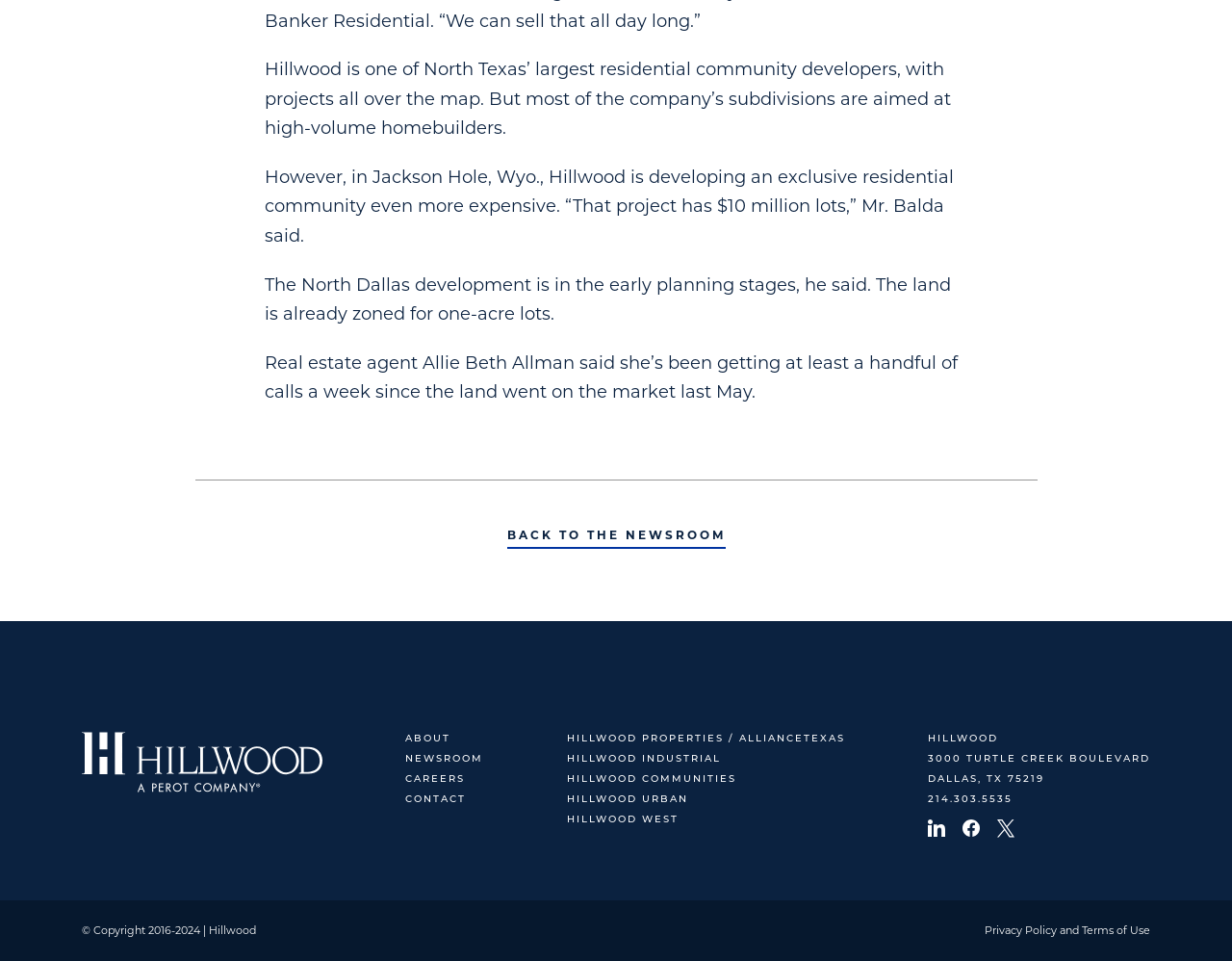Please find the bounding box coordinates of the element that you should click to achieve the following instruction: "Go to home page". The coordinates should be presented as four float numbers between 0 and 1: [left, top, right, bottom].

[0.066, 0.781, 0.262, 0.803]